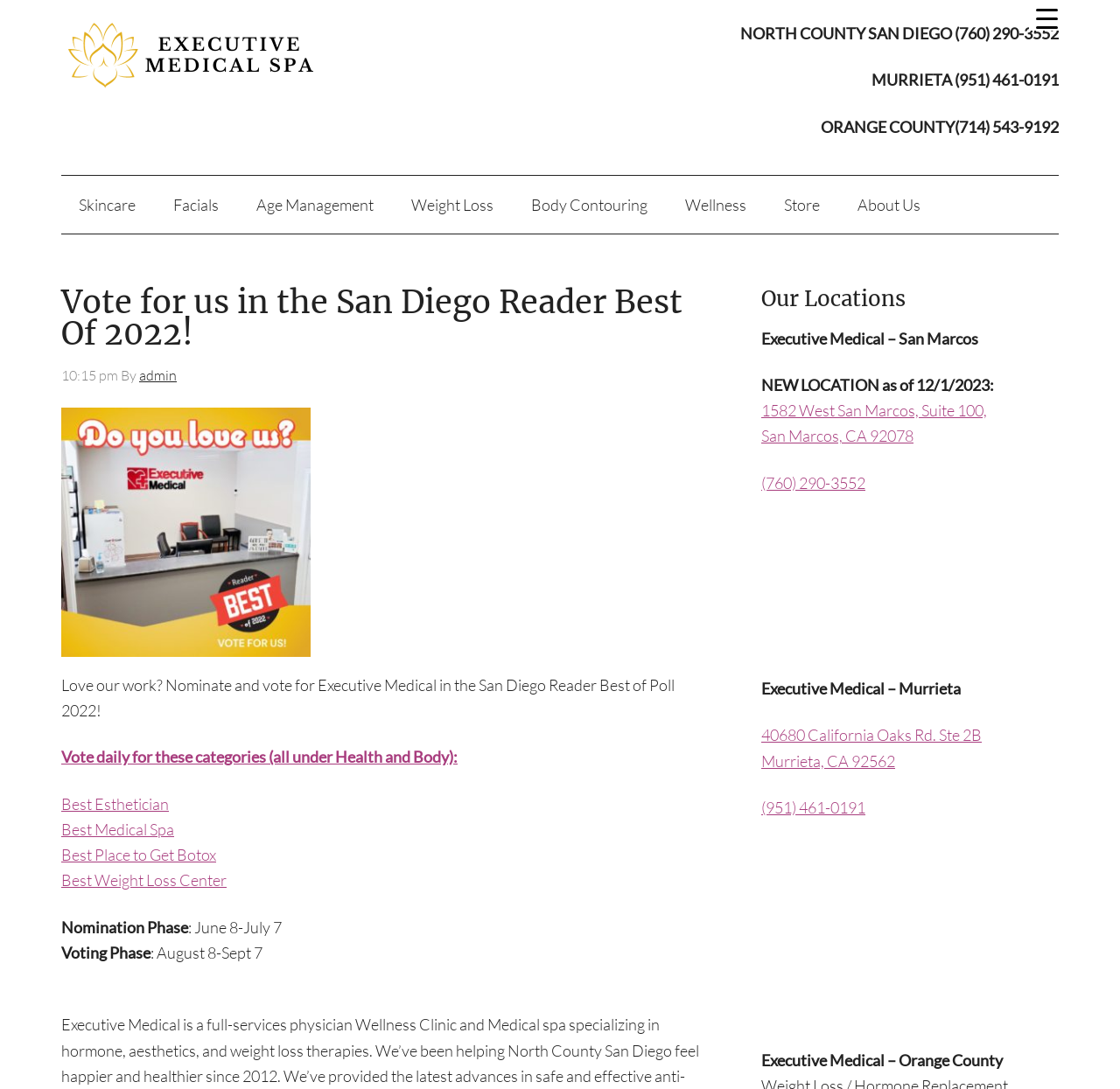Please find the bounding box coordinates of the element that you should click to achieve the following instruction: "Visit the 'Skincare' page". The coordinates should be presented as four float numbers between 0 and 1: [left, top, right, bottom].

[0.055, 0.161, 0.137, 0.214]